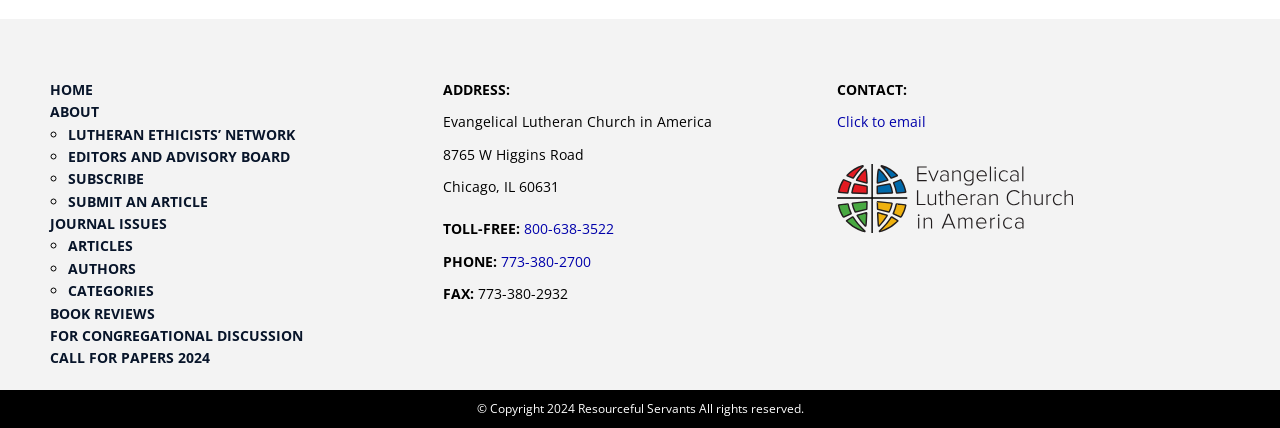Identify the bounding box coordinates for the UI element described as follows: "title="Facebook"". Ensure the coordinates are four float numbers between 0 and 1, formatted as [left, top, right, bottom].

None